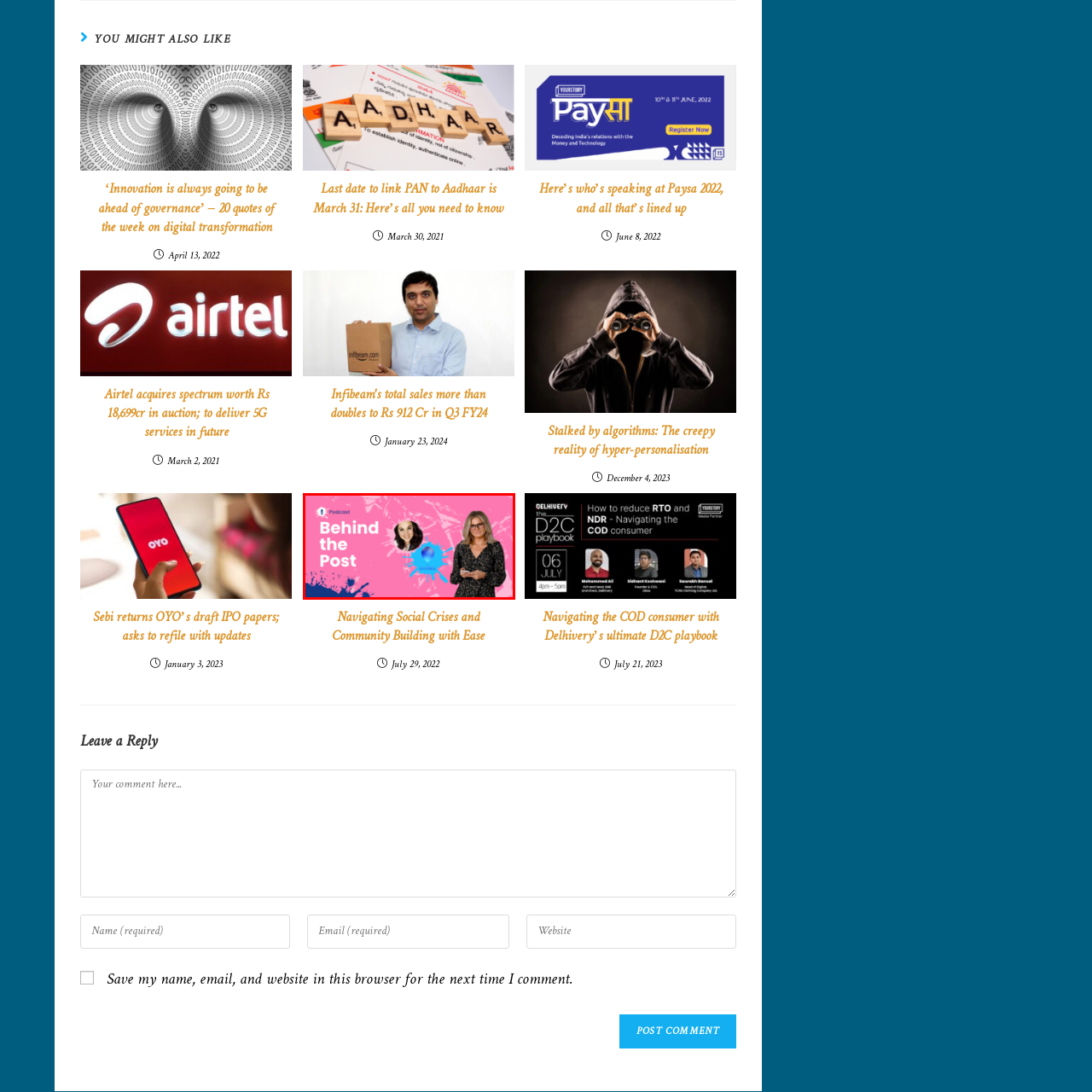Direct your attention to the image contained by the red frame and provide a detailed response to the following question, utilizing the visual data from the image:
How many hosts are featured in the image?

The caption explicitly states that 'two hosts are featured' in the image, one with 'wavy dark hair' and the other with 'long blonde hair'.